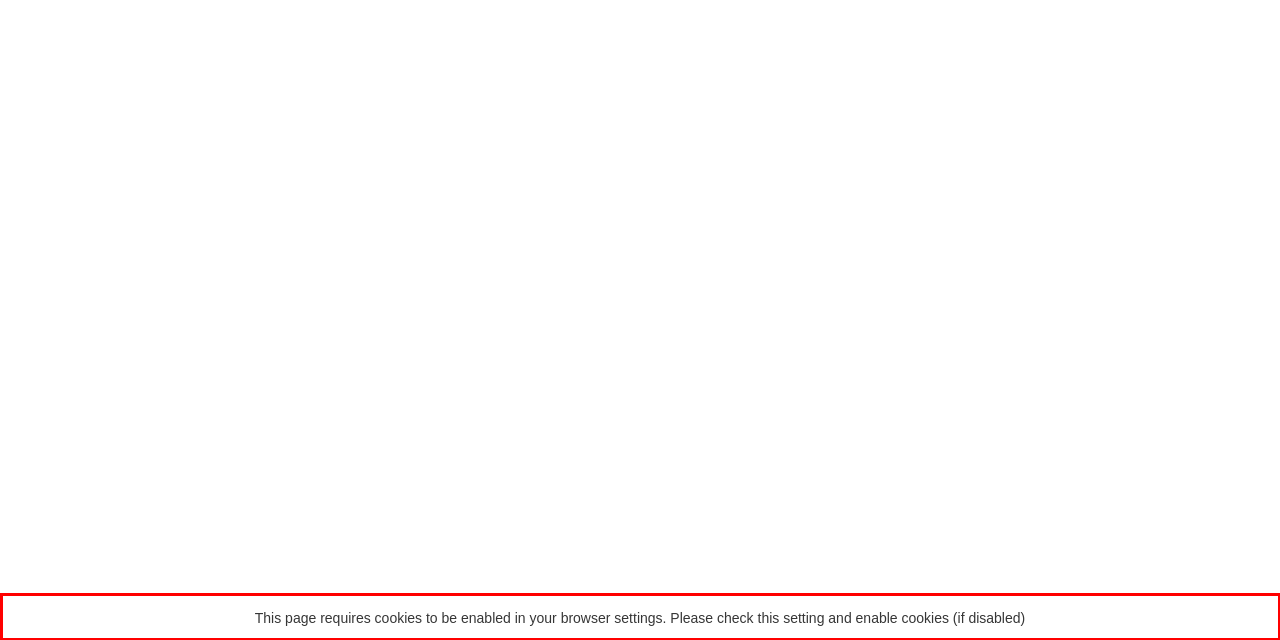Please examine the screenshot of the webpage and read the text present within the red rectangle bounding box.

This page requires cookies to be enabled in your browser settings. Please check this setting and enable cookies (if disabled)